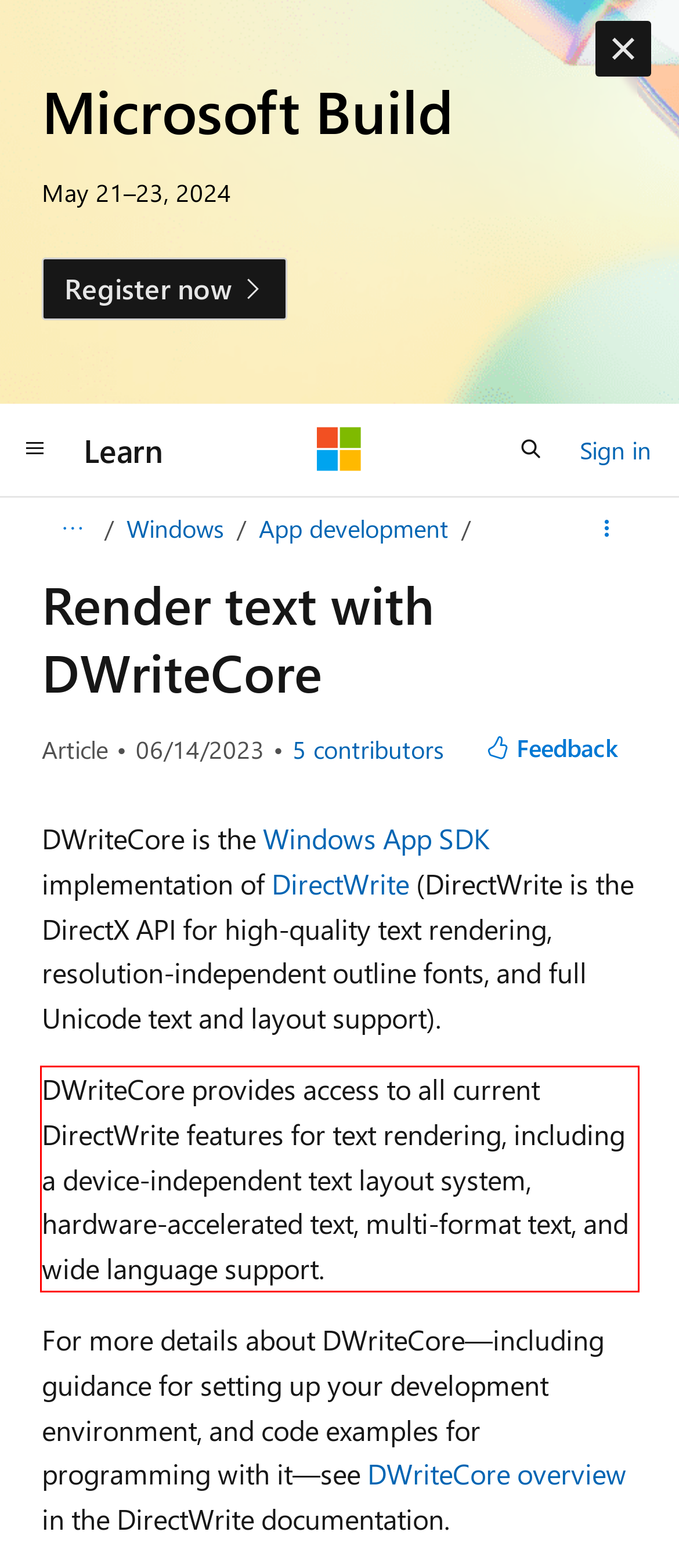Given a screenshot of a webpage containing a red rectangle bounding box, extract and provide the text content found within the red bounding box.

DWriteCore provides access to all current DirectWrite features for text rendering, including a device-independent text layout system, hardware-accelerated text, multi-format text, and wide language support.